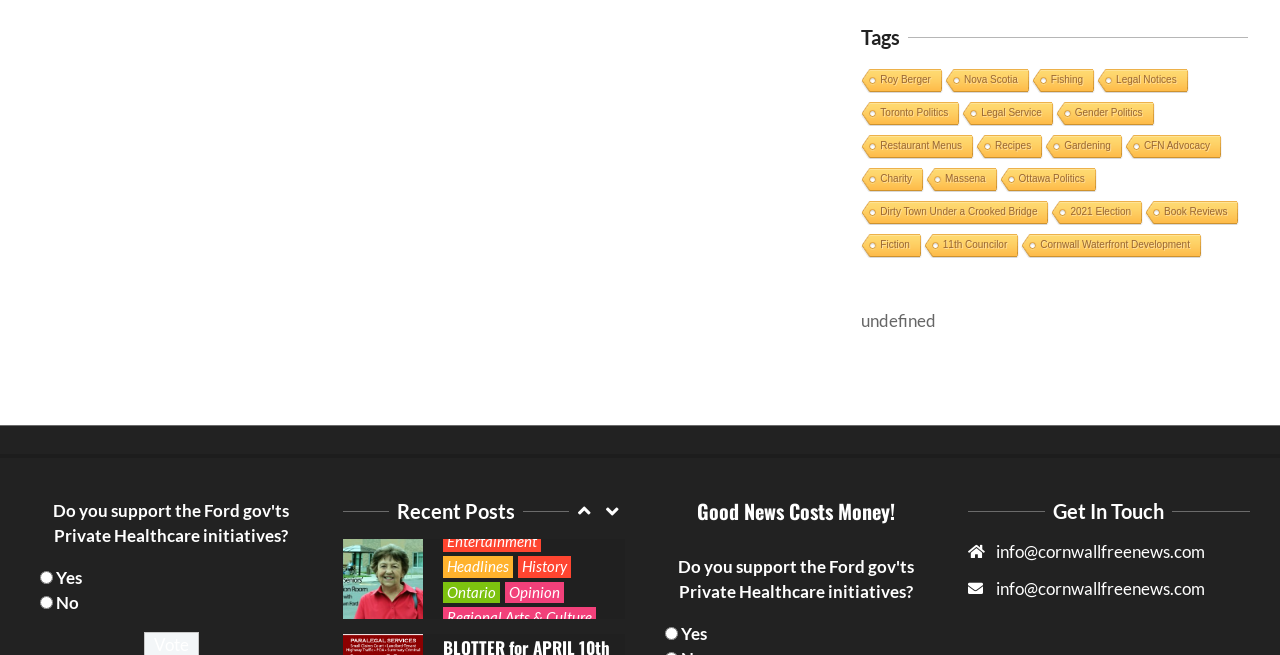Can you find the bounding box coordinates of the area I should click to execute the following instruction: "Click the logo"?

None